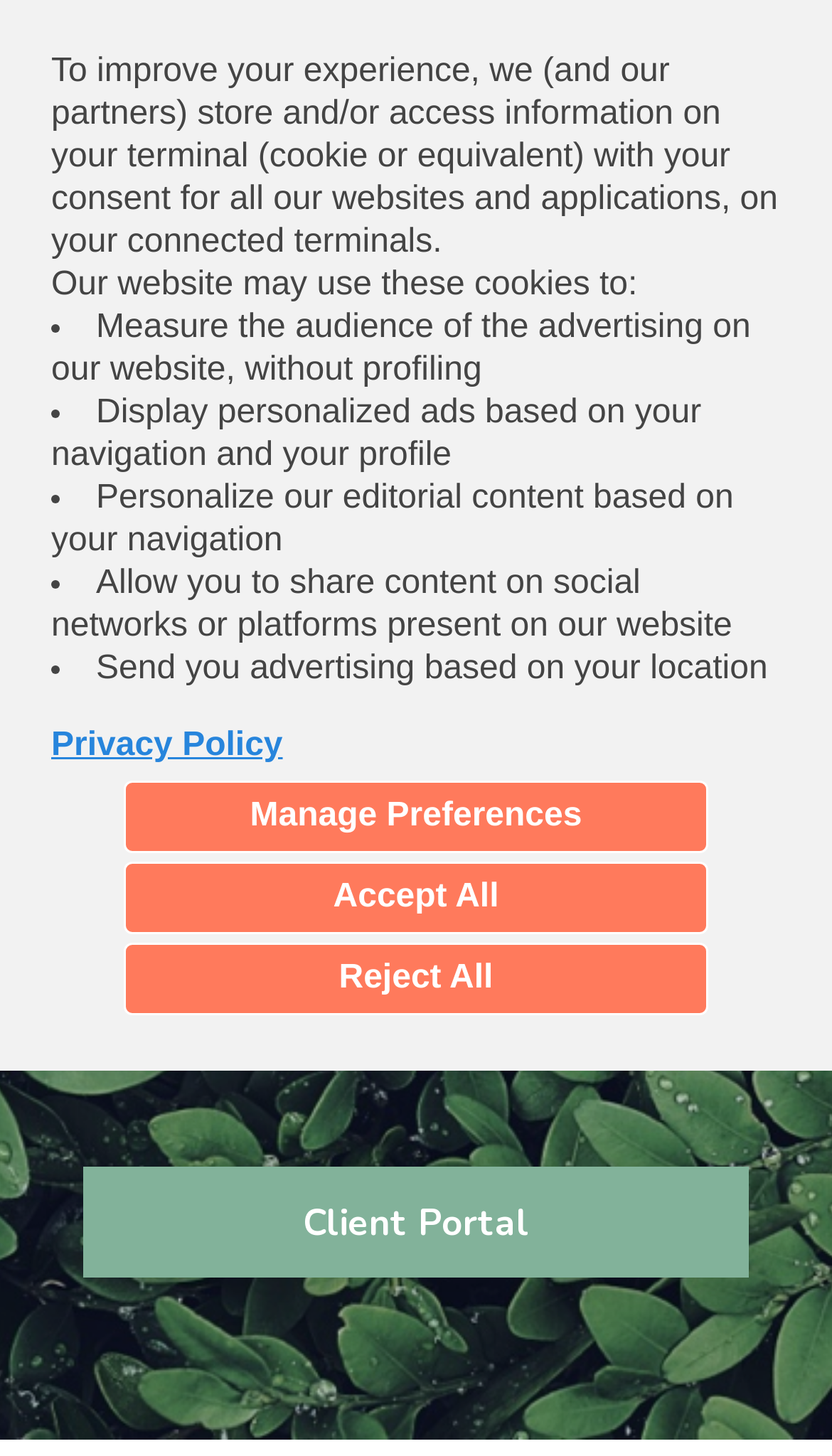Identify the bounding box coordinates of the area that should be clicked in order to complete the given instruction: "Click the Contact button". The bounding box coordinates should be four float numbers between 0 and 1, i.e., [left, top, right, bottom].

[0.574, 0.188, 0.777, 0.221]